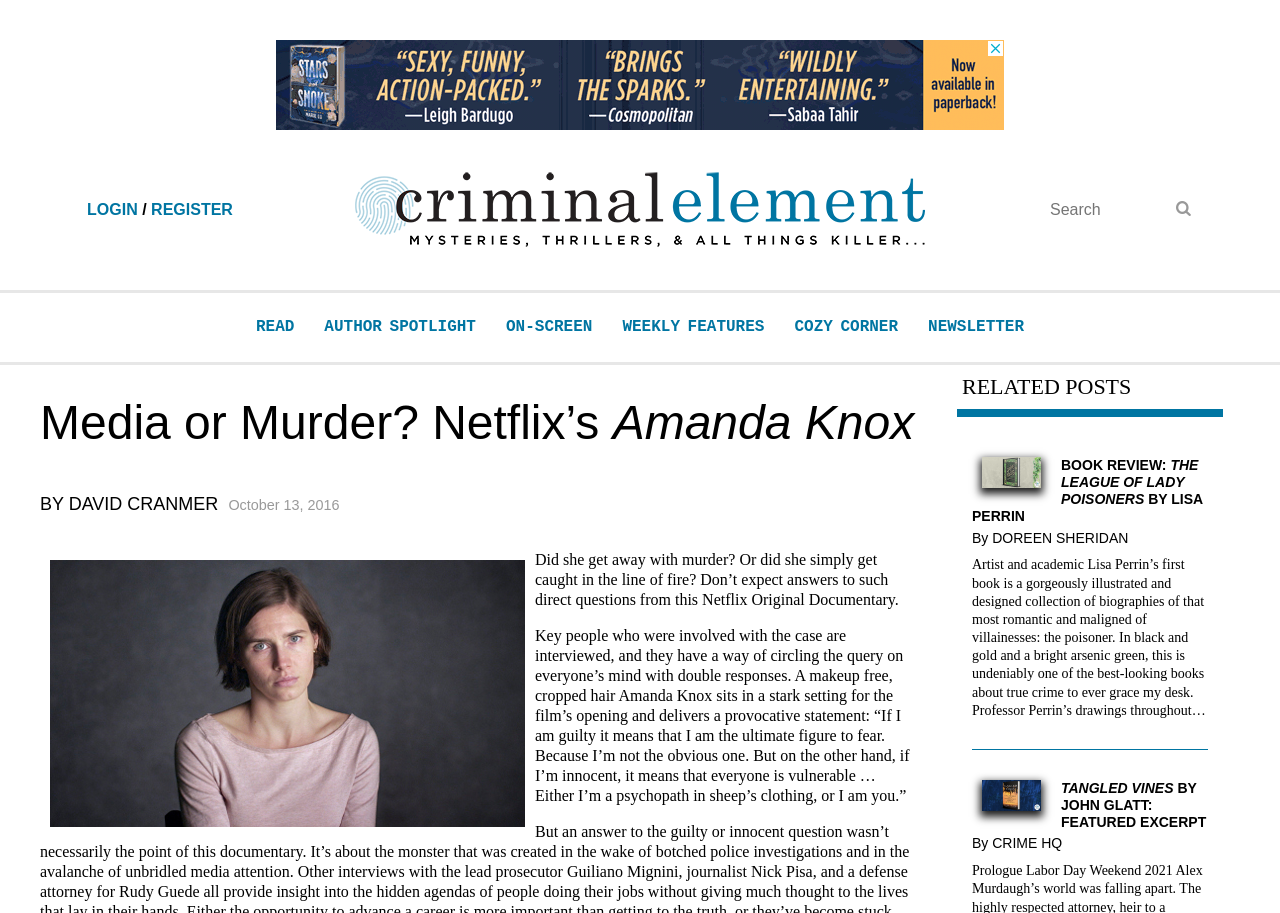Find and extract the text of the primary heading on the webpage.

Media or Murder? Netflix’s Amanda Knox